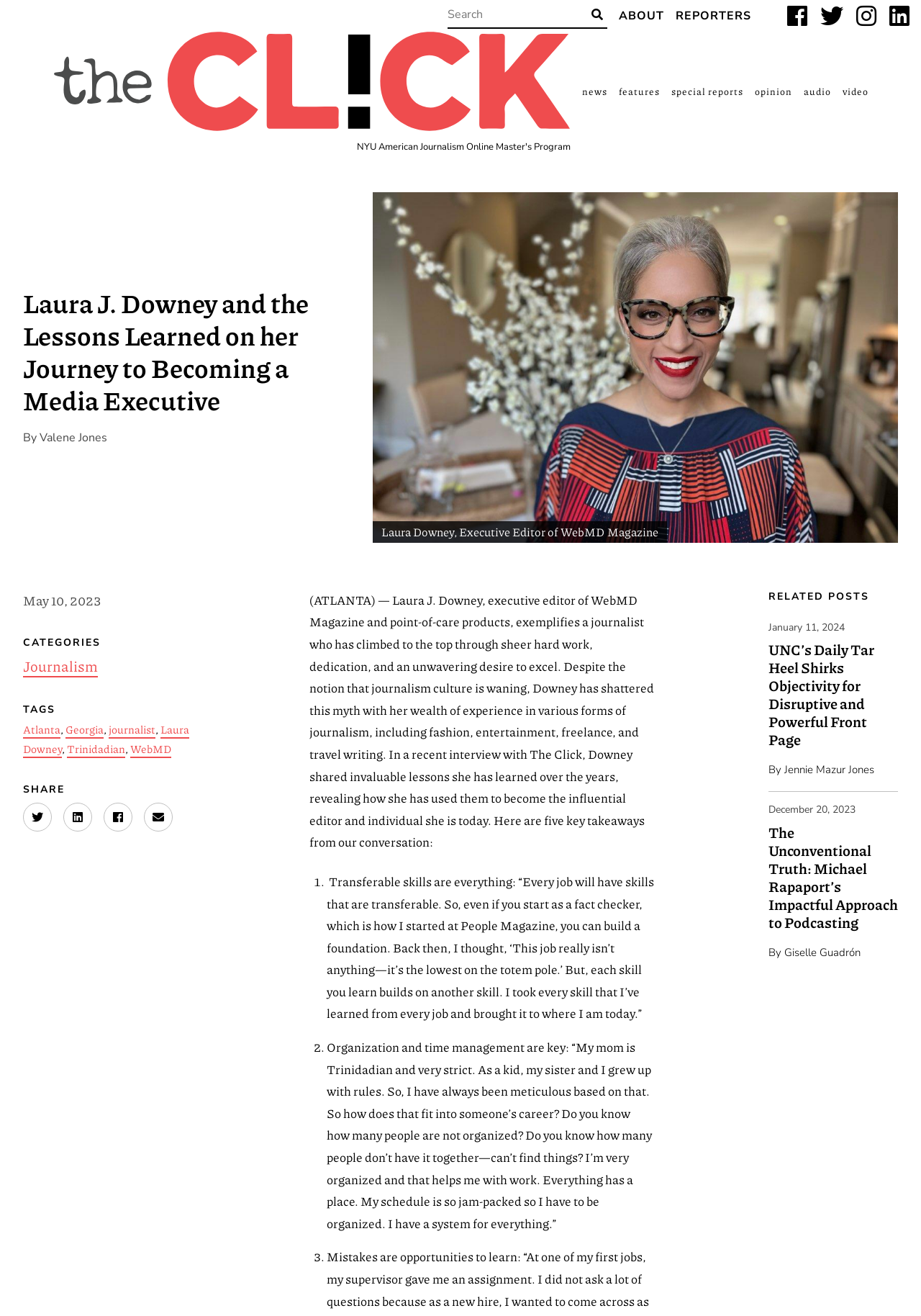Identify the bounding box coordinates for the UI element described as: "Share to Twitter". The coordinates should be provided as four floats between 0 and 1: [left, top, right, bottom].

[0.025, 0.61, 0.056, 0.632]